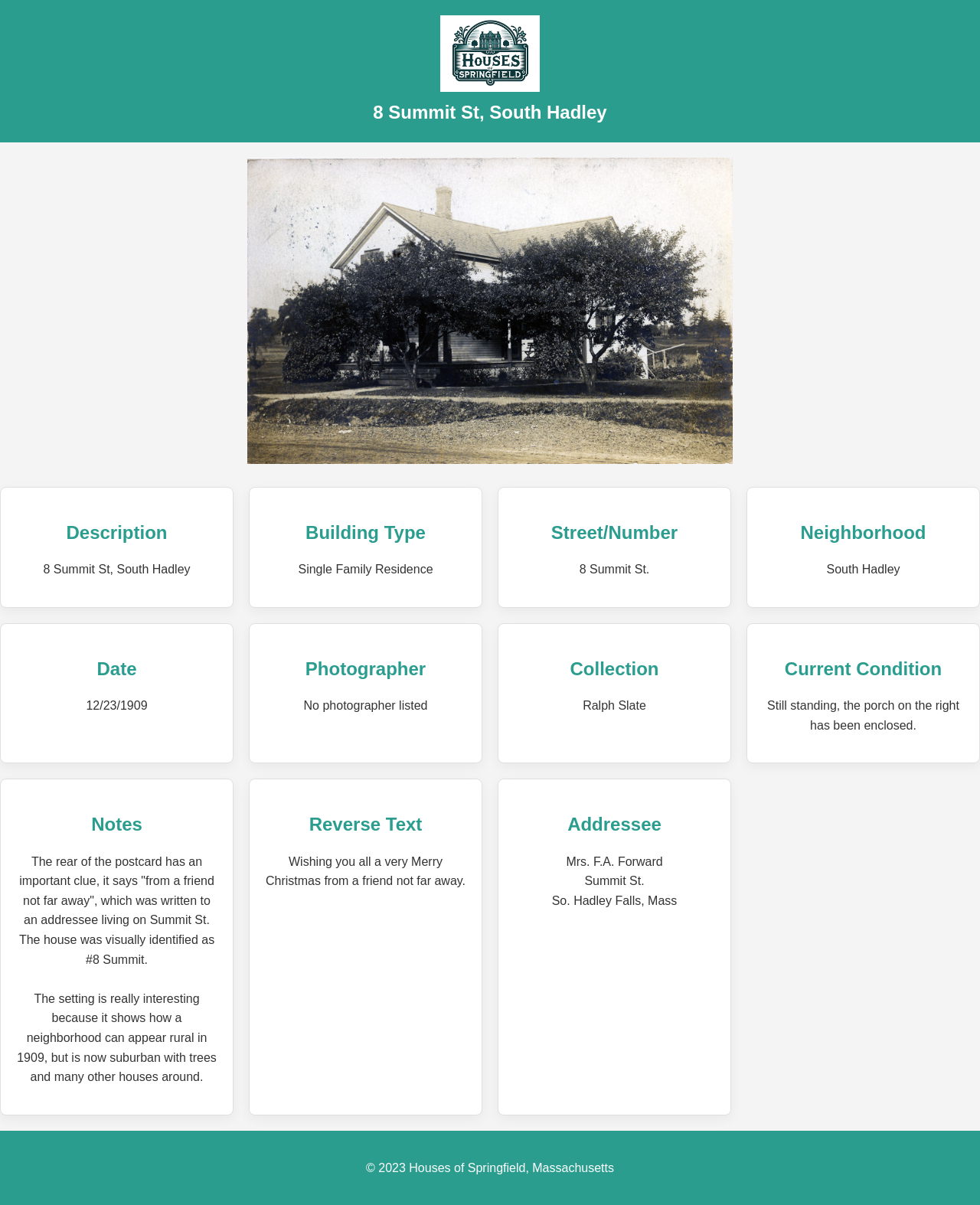What is the neighborhood of the house?
Please provide a detailed and thorough answer to the question.

I found the answer by looking at the 'Neighborhood' heading, which is located at the top-right section of the webpage. The corresponding StaticText element contains the answer, 'South Hadley'.